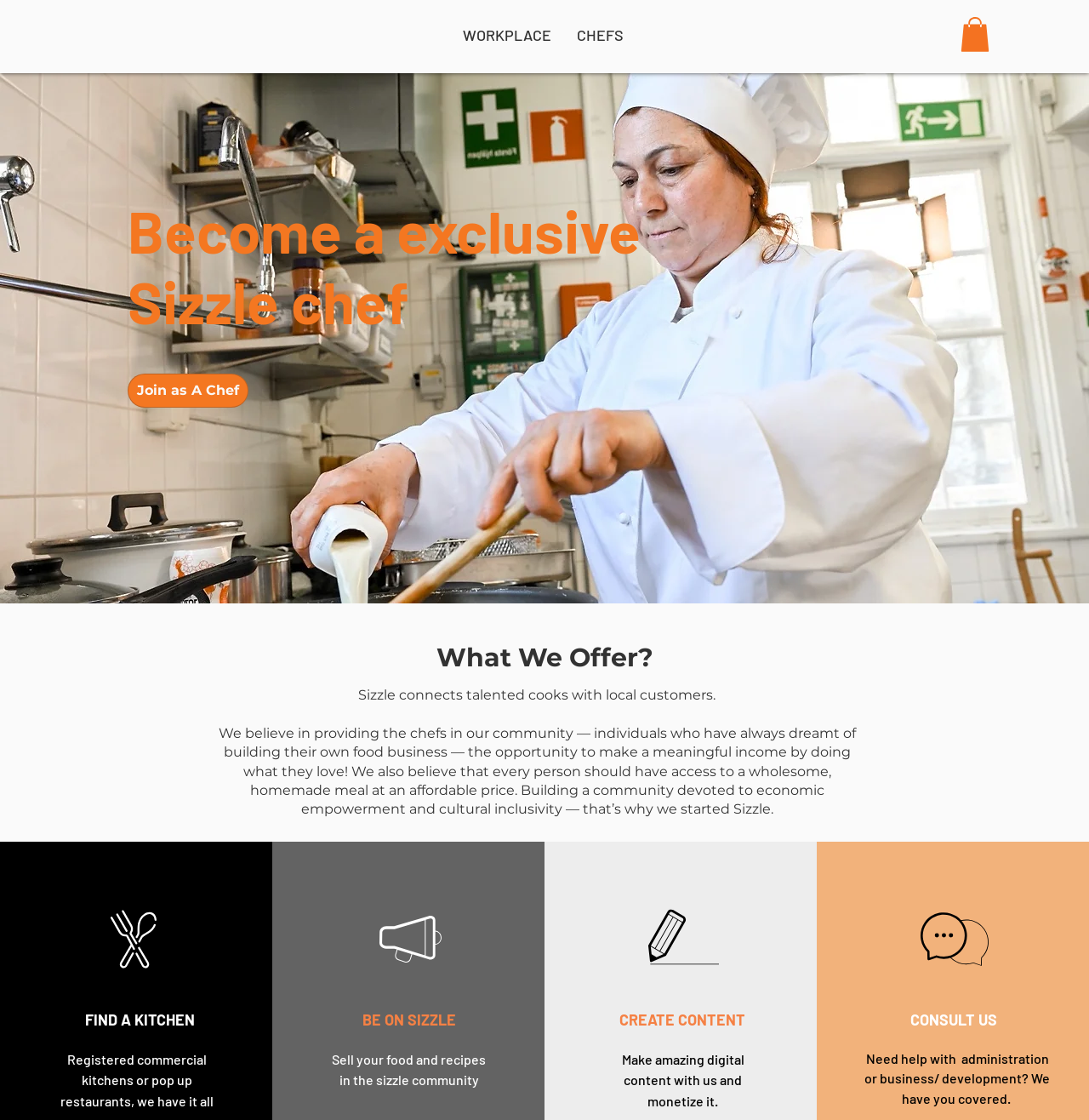Locate the headline of the webpage and generate its content.

Become a exclusive Sizzle chef